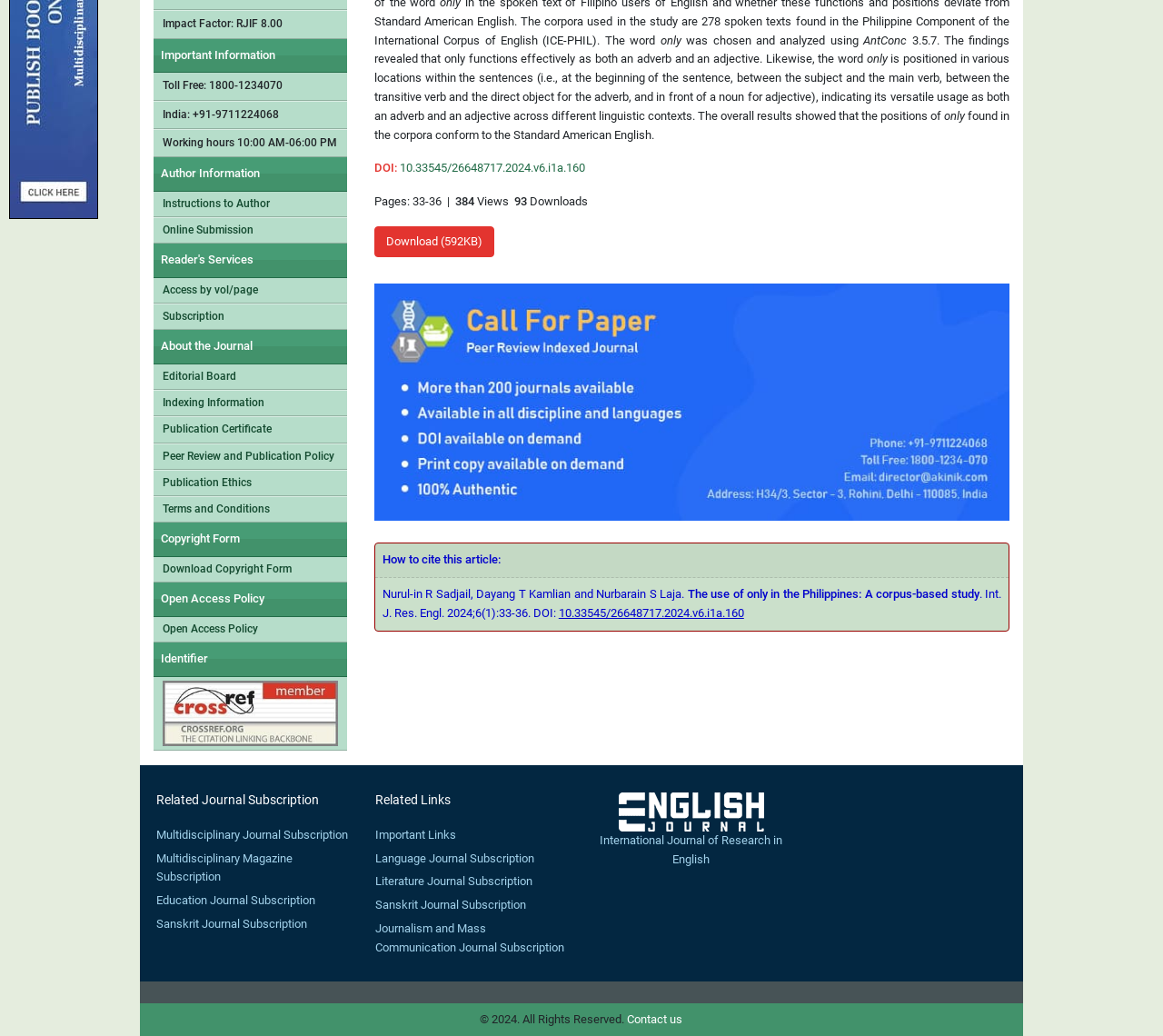Determine the bounding box coordinates for the HTML element described here: "Education Journal Subscription".

[0.134, 0.863, 0.271, 0.876]